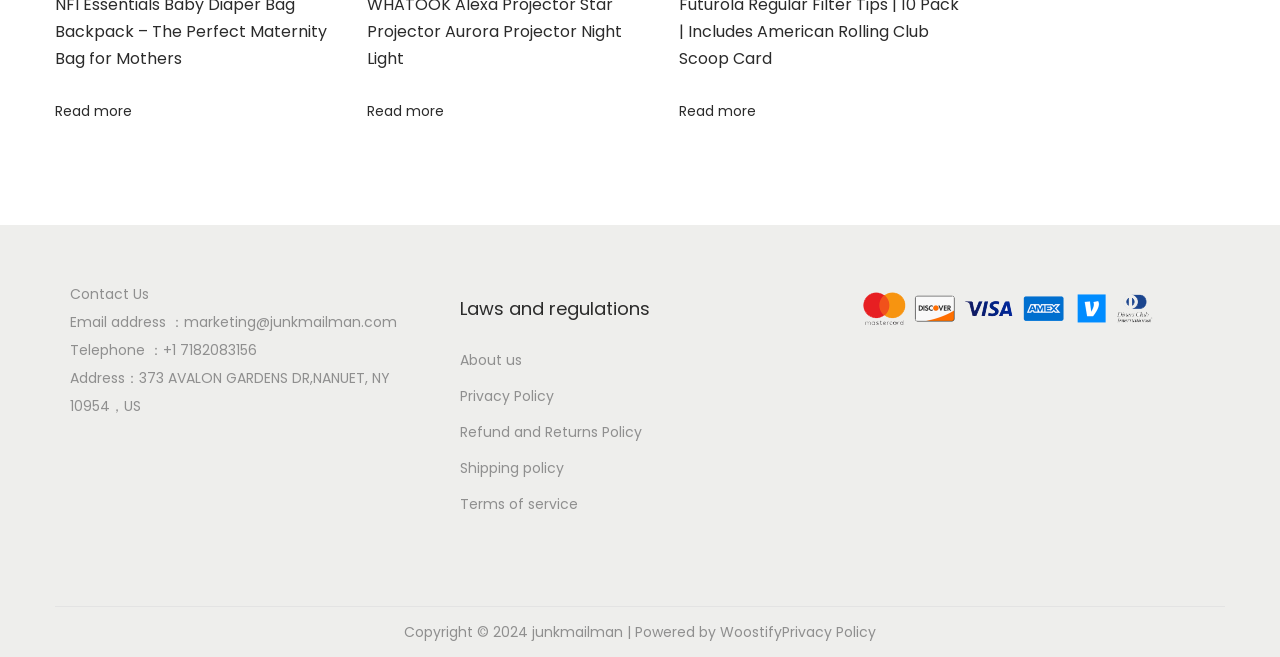What is the name of the company?
Look at the screenshot and respond with a single word or phrase.

junkmailman